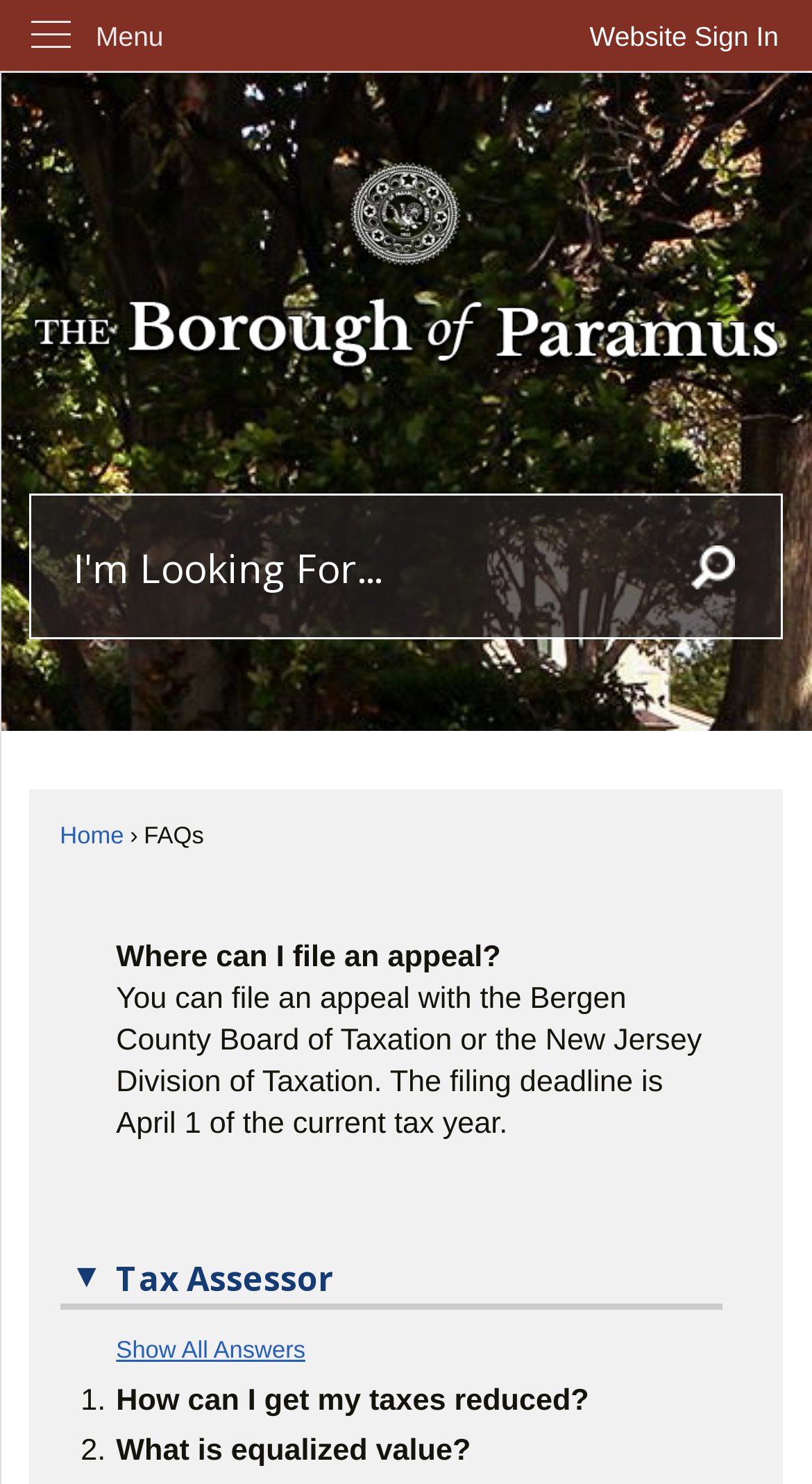Illustrate the webpage with a detailed description.

The webpage is a FAQ page with a prominent header section at the top. On the top-left corner, there is a "Skip to Main Content" link, followed by a "Website Sign In" button on the top-right corner. Below the header section, there is a menu with a "Menu" label, which is vertically oriented.

The main content area is divided into two sections. On the left side, there is a "Click to Home" link with an accompanying image, which takes up a significant portion of the screen. Below this link, there is a search region with a search textbox and a "Search" button, accompanied by a search icon.

On the right side of the main content area, there is a section with a "Home" link, followed by a "FAQs" label. Below this, there is a description list with several questions and answers. The first question is "Where can I file an appeal?" with a detailed answer provided. There is also a link to "Tax Assessor" with a dropdown arrow, indicating that it can be expanded.

Further down the page, there are more questions and answers, including "How can I get my taxes reduced?" and "What is equalized value?", each with a brief description. The page also has a "Show All Answers" link, which suggests that there may be more questions and answers available. Overall, the webpage is well-organized and easy to navigate, with clear headings and concise text.